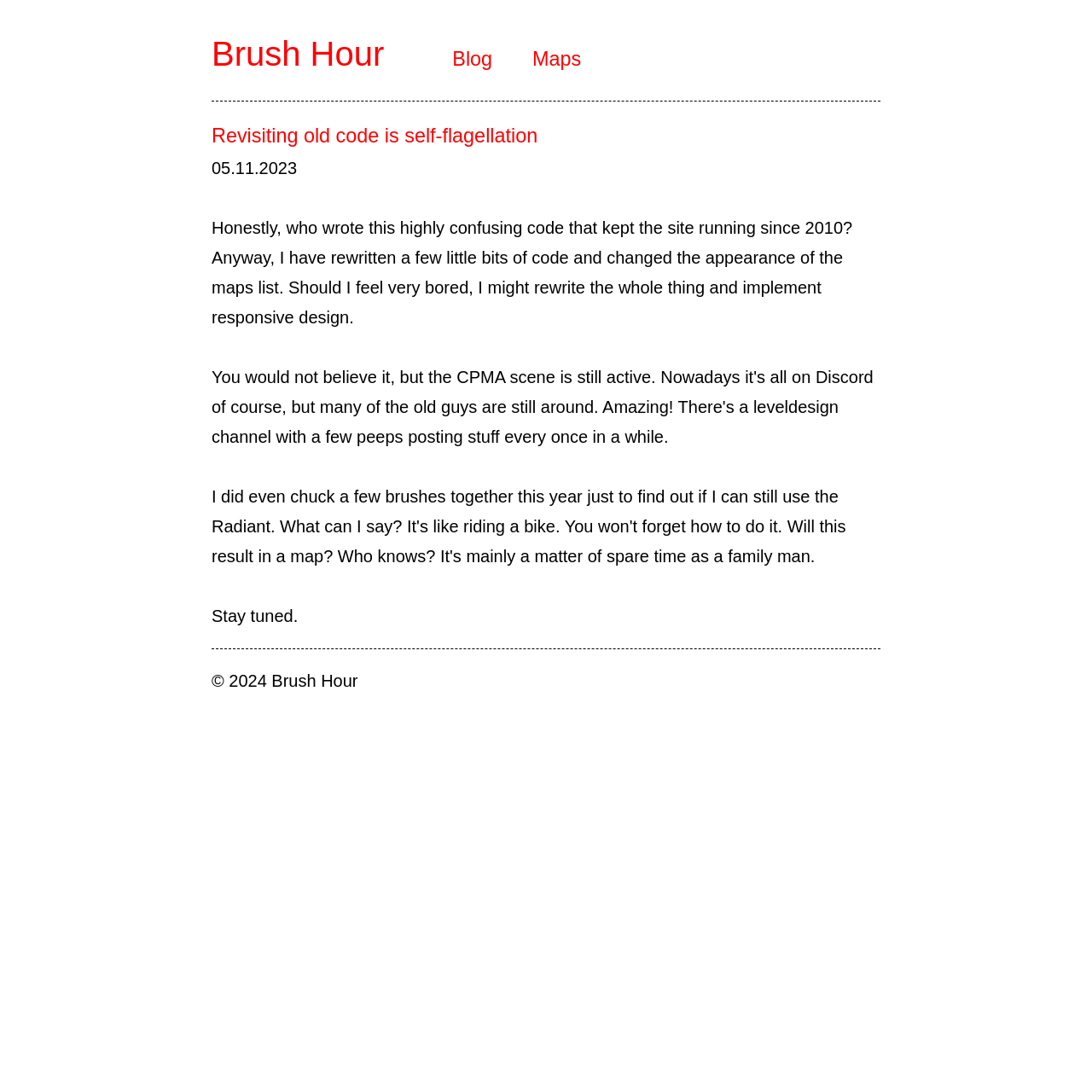What is the date of the blog post?
Please respond to the question with a detailed and well-explained answer.

I found the date of the blog post by looking for a static text element with a date format. The element with the text '05.11.2023' is located below the heading element 'Revisiting old code is self-flagellation', which suggests that it is the date of the blog post.